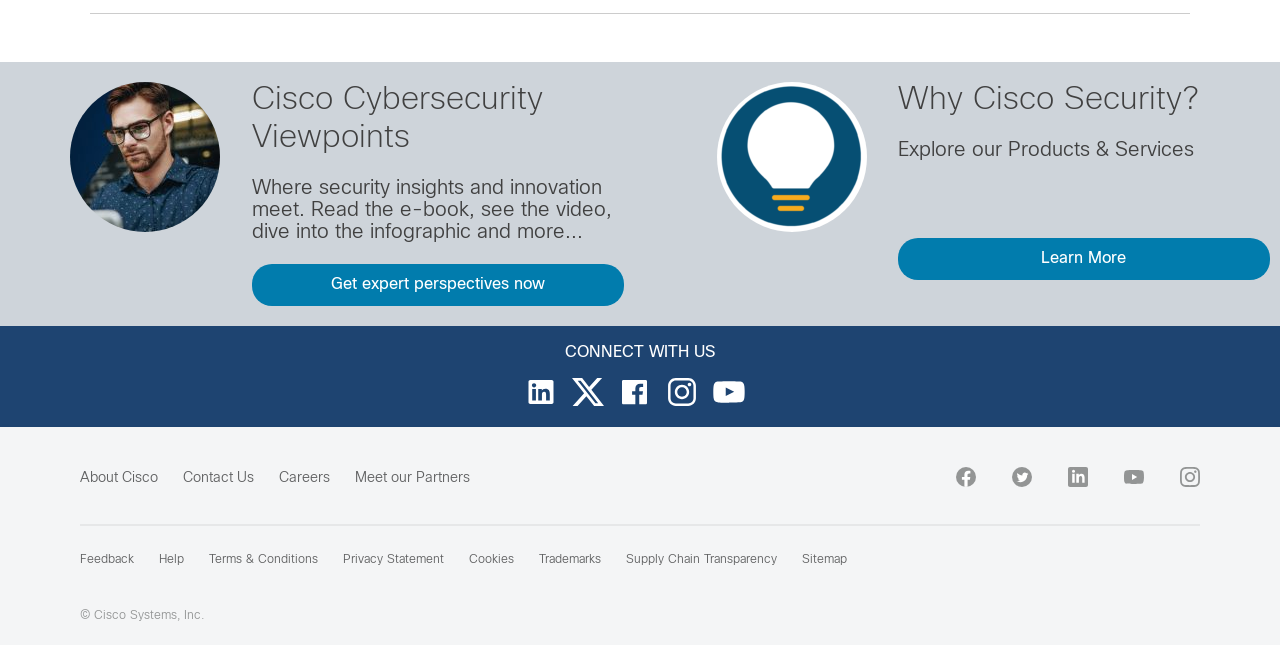What is the purpose of the 'Learn More' button?
From the image, provide a succinct answer in one word or a short phrase.

To learn more about Cisco Security